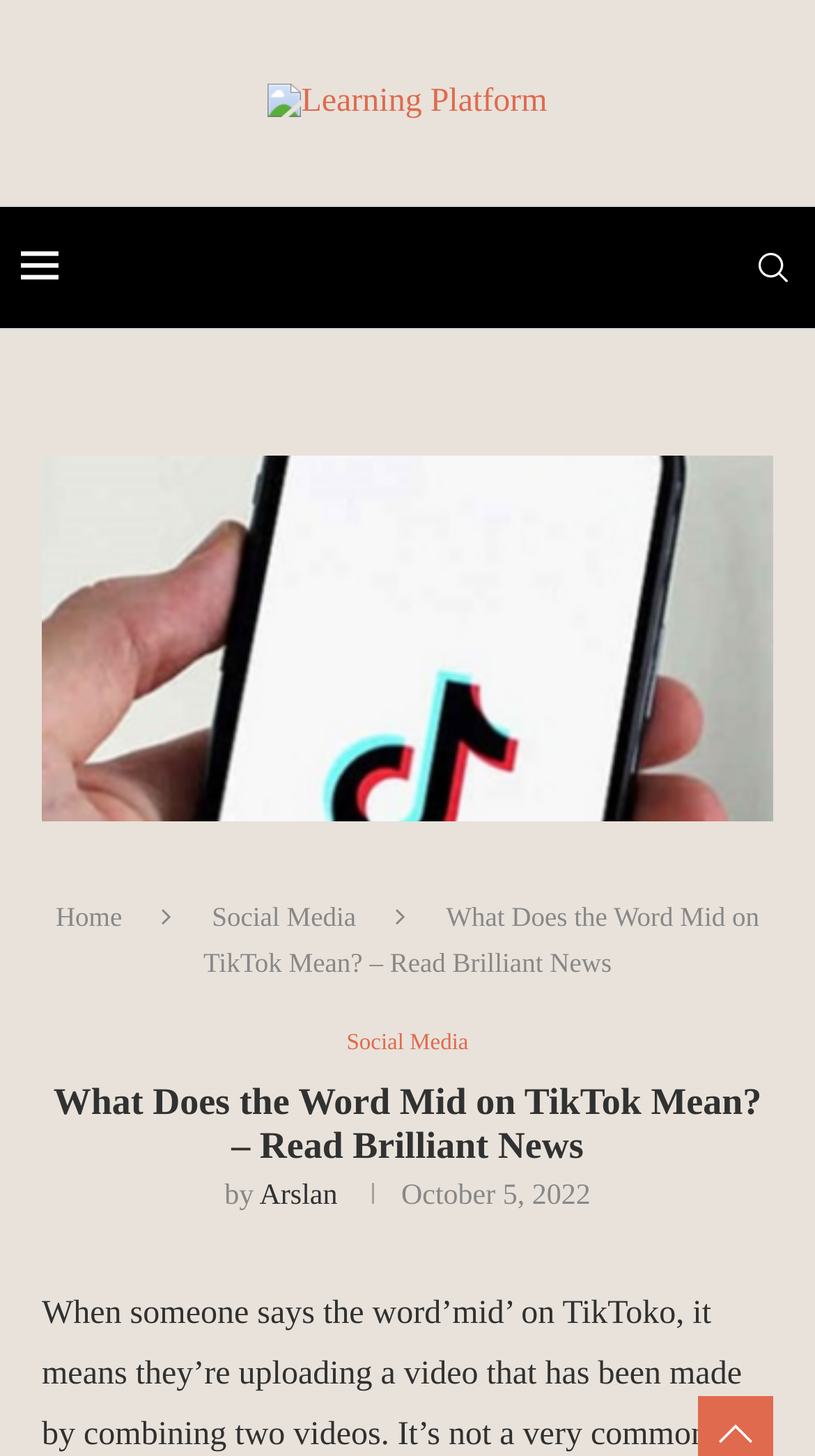Present a detailed account of what is displayed on the webpage.

The webpage is about an article titled "What Does the Word Mid on TikTok Mean?" on a learning platform called Read Brilliant News. At the top, there is a link to the "Learning Platform" with an accompanying image, positioned near the center of the page. 

Below this, there is a layout table that spans most of the page's width. Within this table, there is a small image at the top left corner, followed by a "Search" link at the top right corner. 

Further down, there are three links: "Home" on the left, "Social Media" in the middle, and another "Social Media" link on the right. Below these links, the article's title "What Does the Word Mid on TikTok Mean? – Read Brilliant News" is displayed prominently. 

Under the title, there is a heading with the same text, followed by the author's name "Arslan" and the publication date "October 5, 2022" in a smaller font.